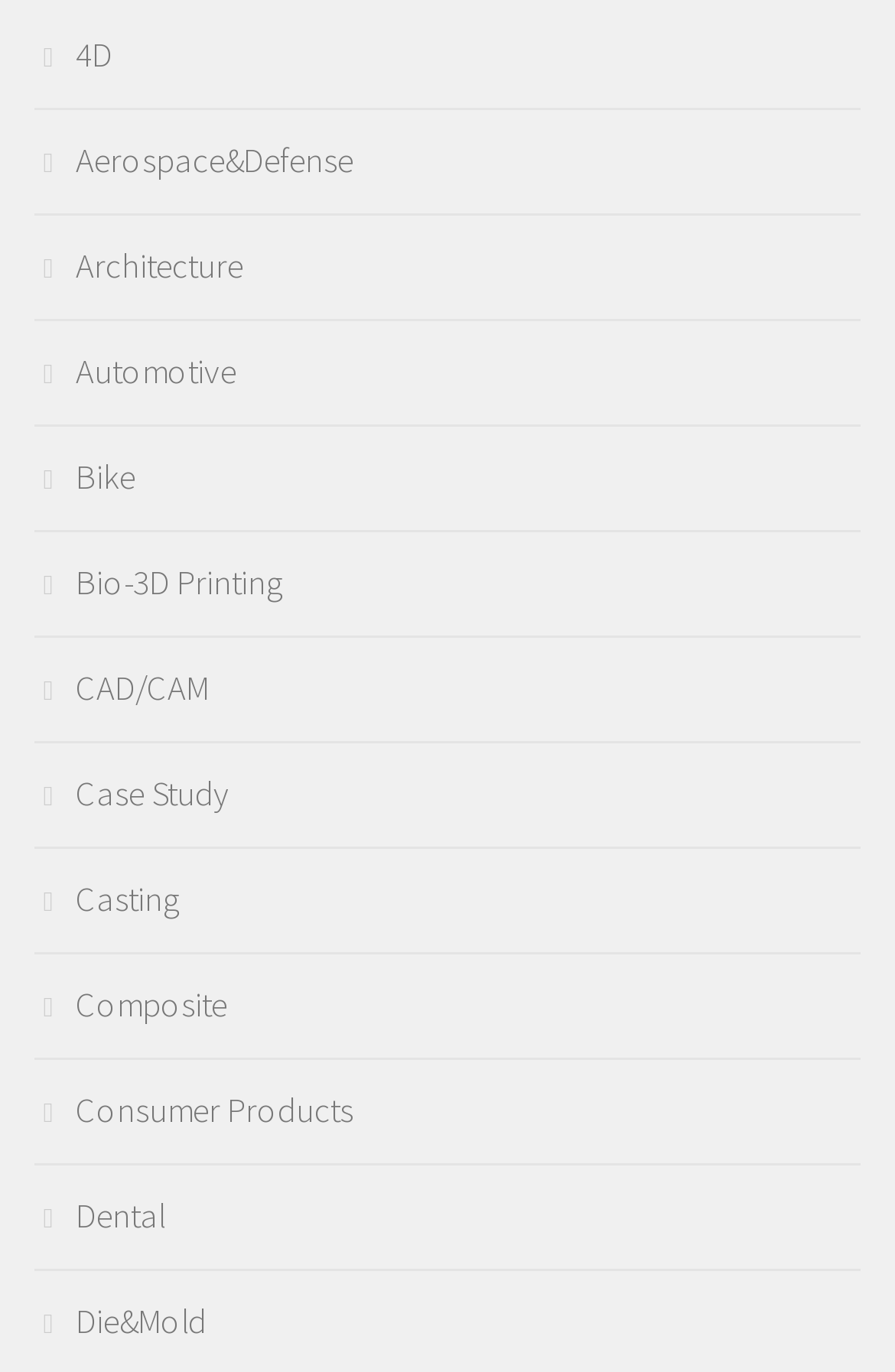Find the bounding box coordinates of the clickable area that will achieve the following instruction: "go to Aerospace&Defense".

[0.038, 0.101, 0.395, 0.133]